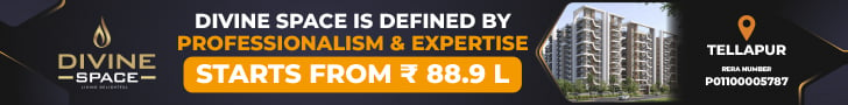Give a concise answer using only one word or phrase for this question:
Where is the residential project located?

Tellapur